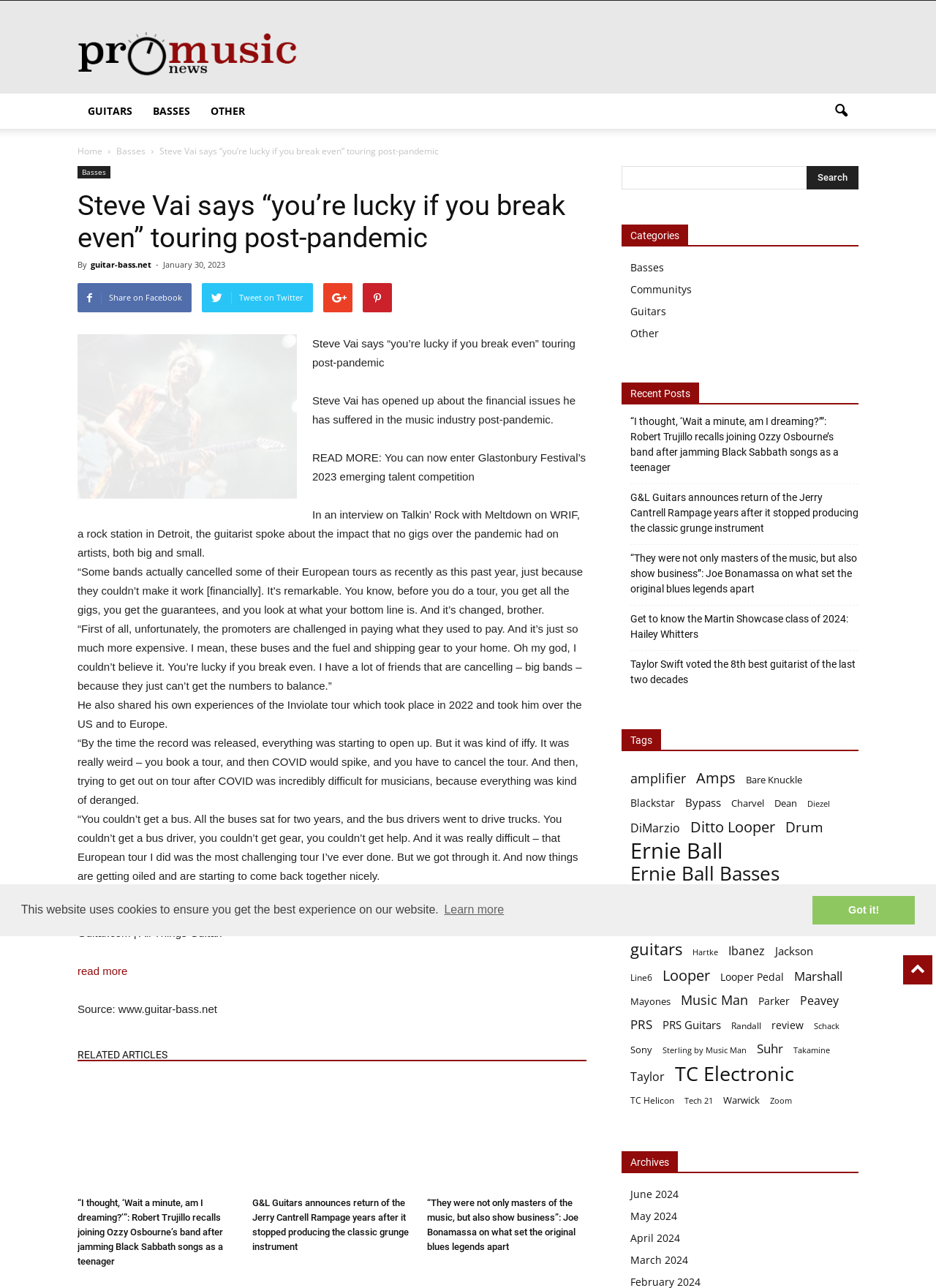Determine the coordinates of the bounding box that should be clicked to complete the instruction: "Click on the 'GUITARS' link". The coordinates should be represented by four float numbers between 0 and 1: [left, top, right, bottom].

[0.083, 0.073, 0.152, 0.1]